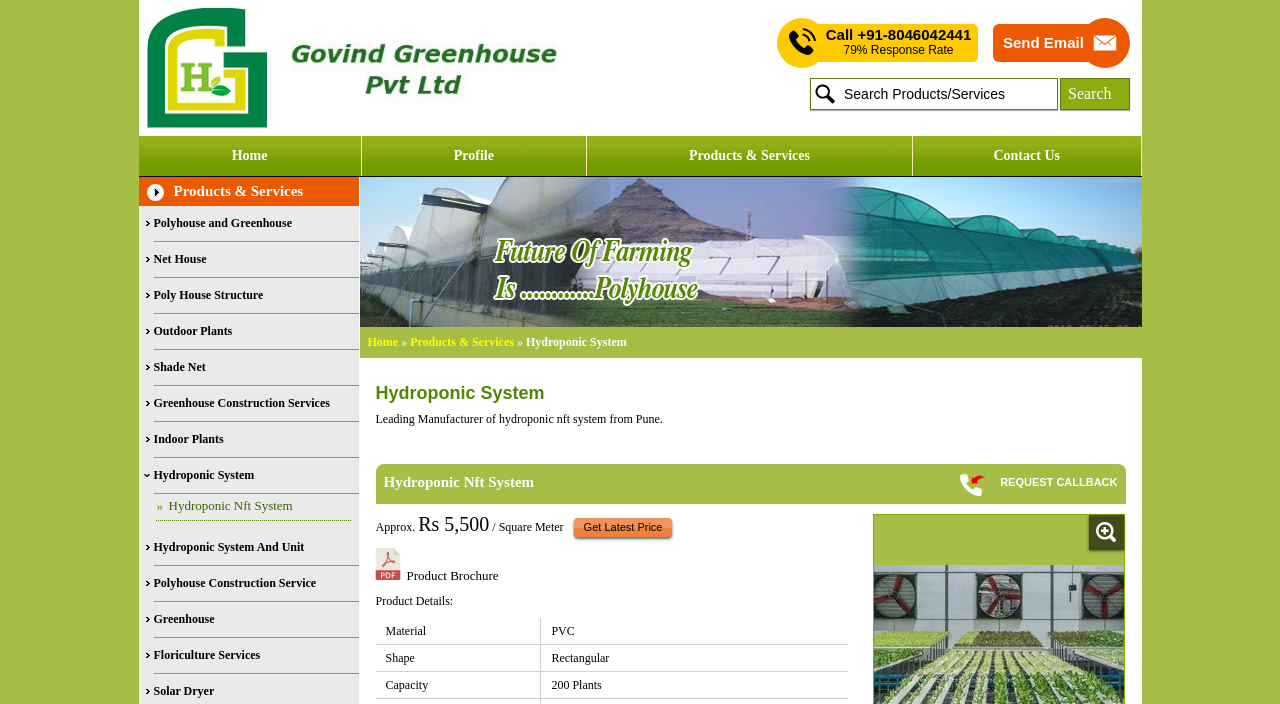Detail the features and information presented on the webpage.

This webpage is about Govind Greenhouse Pvt. Ltd., a manufacturer of hydroponic systems, particularly the hydroponic NFT system. At the top left, there is a logo of the company with a link to the company's homepage. Below the logo, there is a search bar where users can search for products or services. 

To the right of the search bar, there are several icons, including an envelope icon to send an email, a phone icon to call the company, and an SMS icon to send a free SMS. 

Below these icons, there is a table with a navigation menu that includes links to the company's home page, profile, products and services, and contact information. 

The main content of the webpage is about the hydroponic NFT system, which is a leading product of the company. There is a heading that reads "Hydroponic System" and a subheading that describes the product as a "Leading Manufacturer of hydroponic nft system from Pune." 

Below the heading, there is a section that displays the product's details, including its price, which is approximately Rs 5,500 per square meter. There is also a "Get Latest Price" button and a link to download the product brochure. 

Further down, there is a table that lists the product's specifications, including its material, shape, and capacity. The capacity of the system is 200 plants. 

On the left side of the webpage, there is a menu that lists various products and services offered by the company, including polyhouse and greenhouse, net house, poly house structure, outdoor plants, shade net, greenhouse construction services, indoor plants, and hydroponic system and unit.